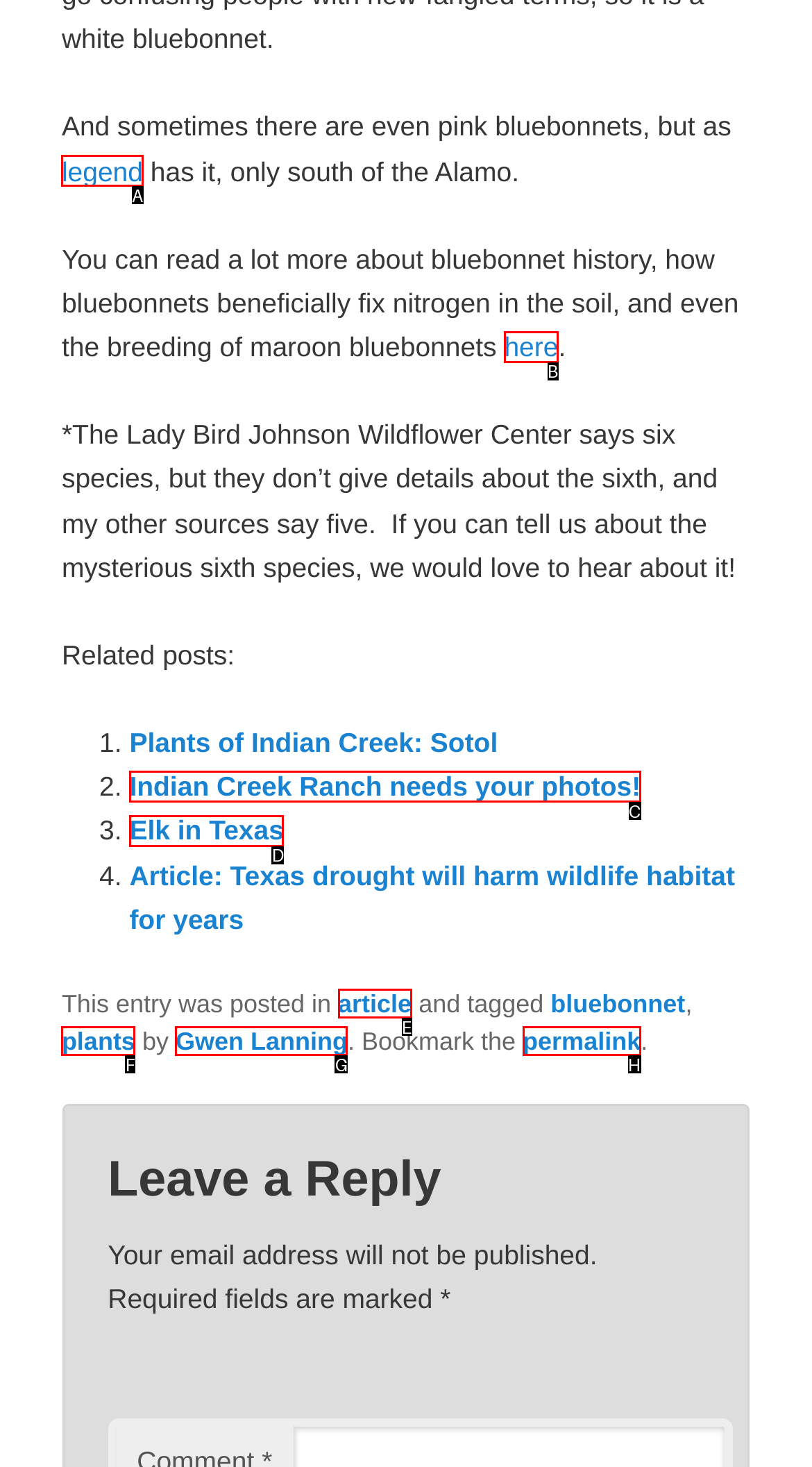Based on the element description: here, choose the HTML element that matches best. Provide the letter of your selected option.

B